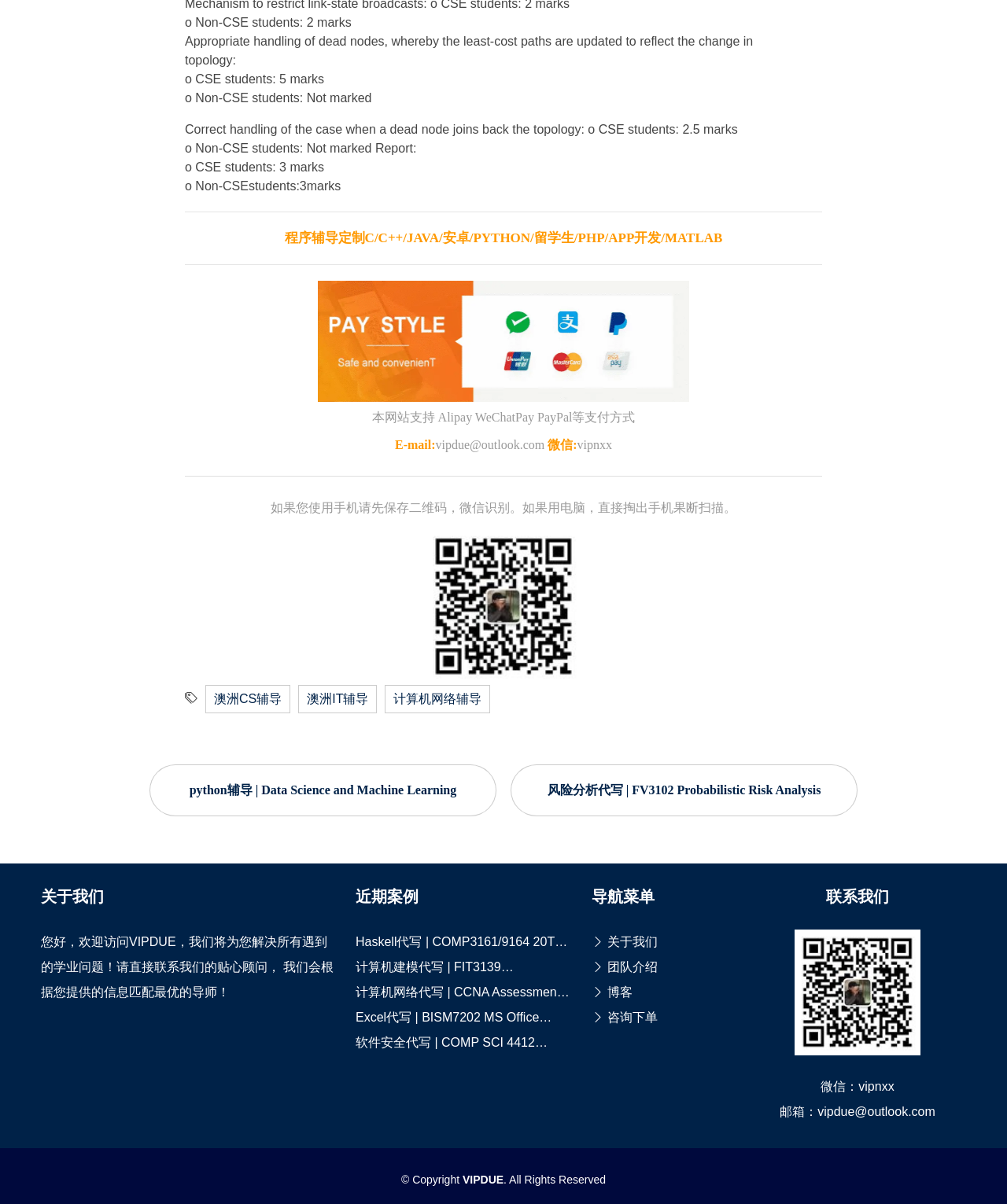Please identify the bounding box coordinates of the element's region that should be clicked to execute the following instruction: "Click the link to view 计算机网络辅导". The bounding box coordinates must be four float numbers between 0 and 1, i.e., [left, top, right, bottom].

[0.391, 0.575, 0.478, 0.586]